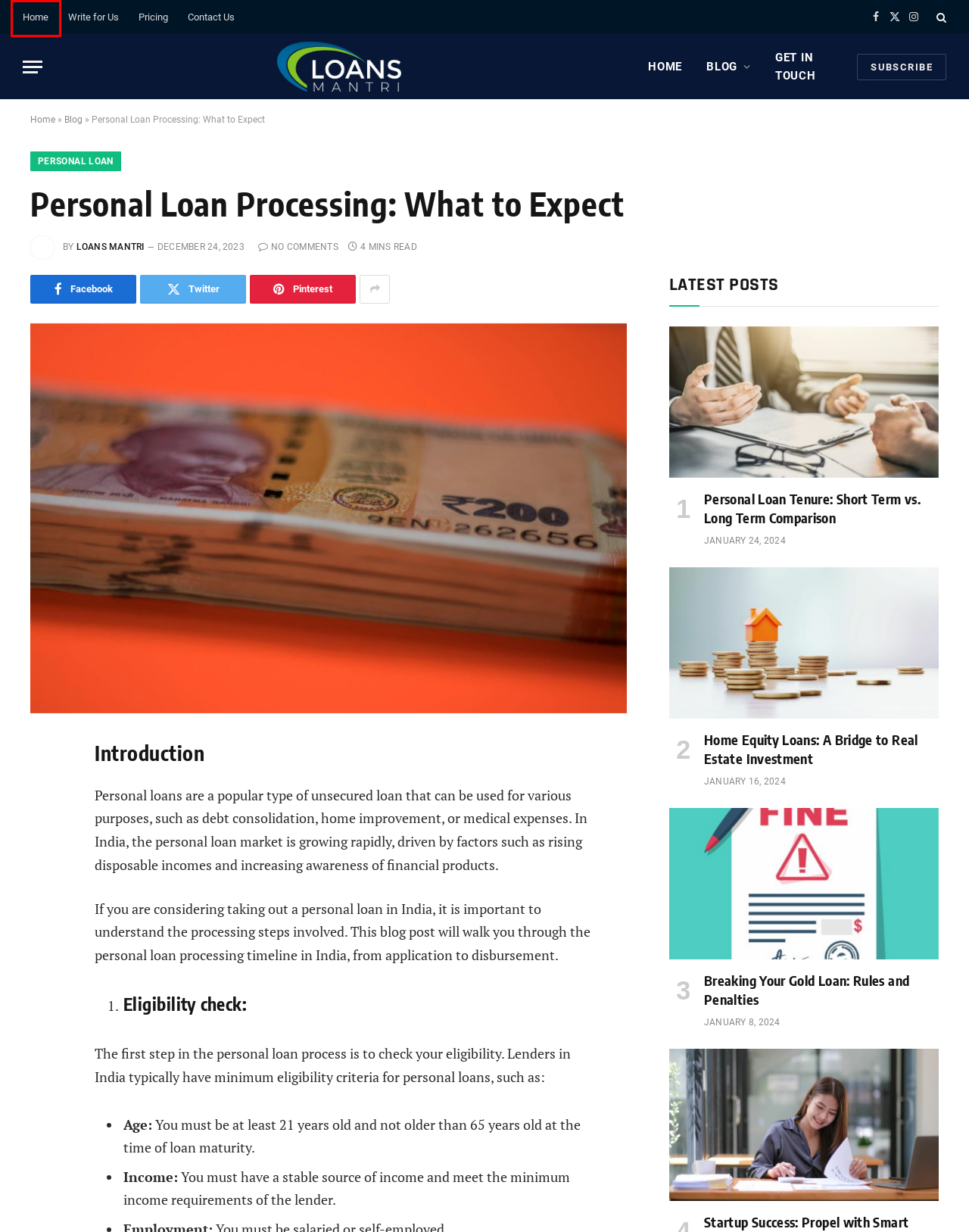Take a look at the provided webpage screenshot featuring a red bounding box around an element. Select the most appropriate webpage description for the page that loads after clicking on the element inside the red bounding box. Here are the candidates:
A. Loans Mantri, Author at Loans Mantri
B. Get In Touch - Loans Mantri
C. Personal Loan Archives - Loans Mantri
D. Startup Success: Propel with Smart Business Loans - Loans Mantri
E. Breaking Your Gold Loan: Rules and Penalties - Loans Mantri
F. Home Equity Loans: A Bridge to Real Estate Investment - Loans Mantri
G. Personal Loan Tenure: Short Term vs. Long Term Comparison - Loans Mantri
H. Home - Loans Mantri

H